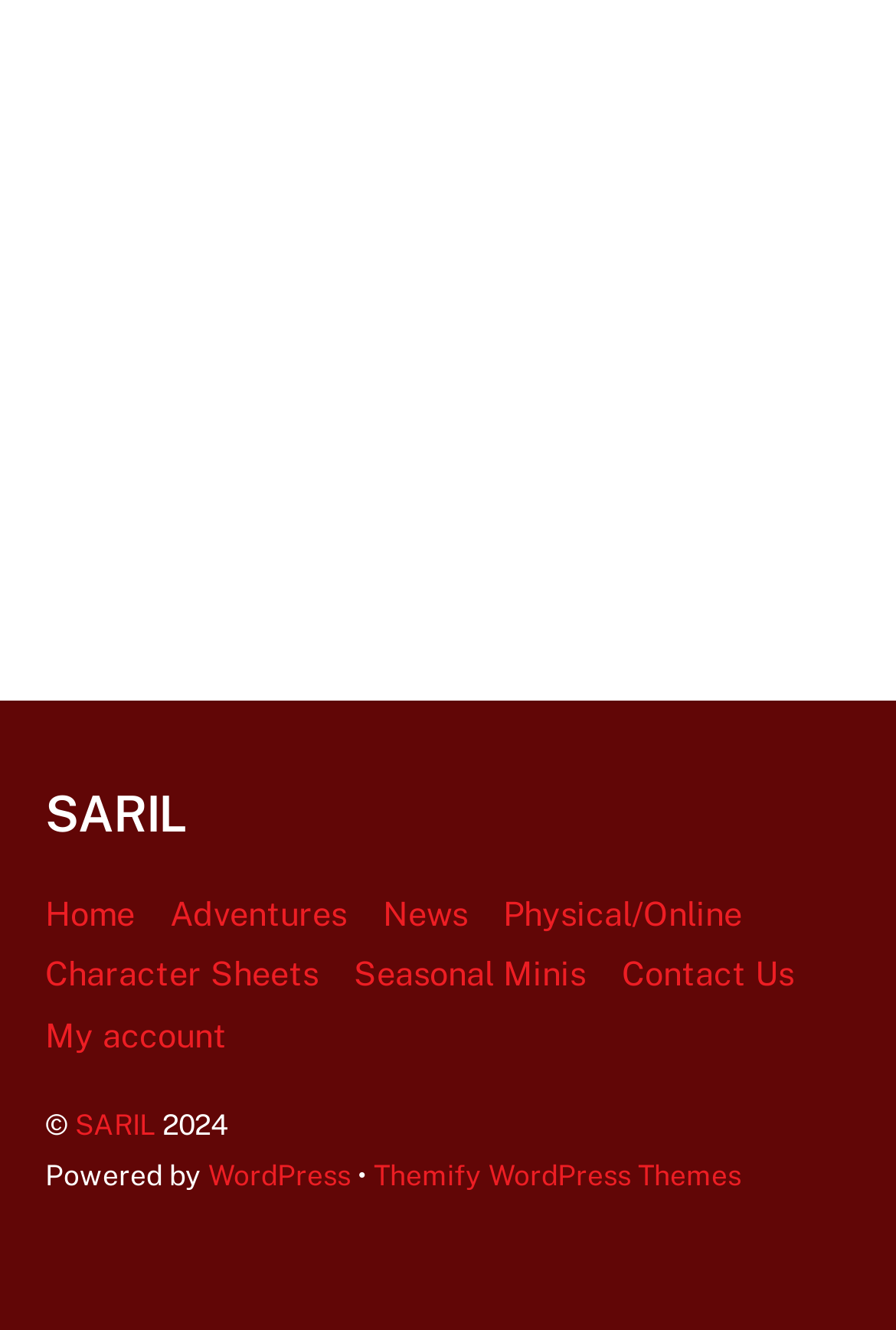Use a single word or phrase to respond to the question:
What is the copyright year of the webpage?

2024